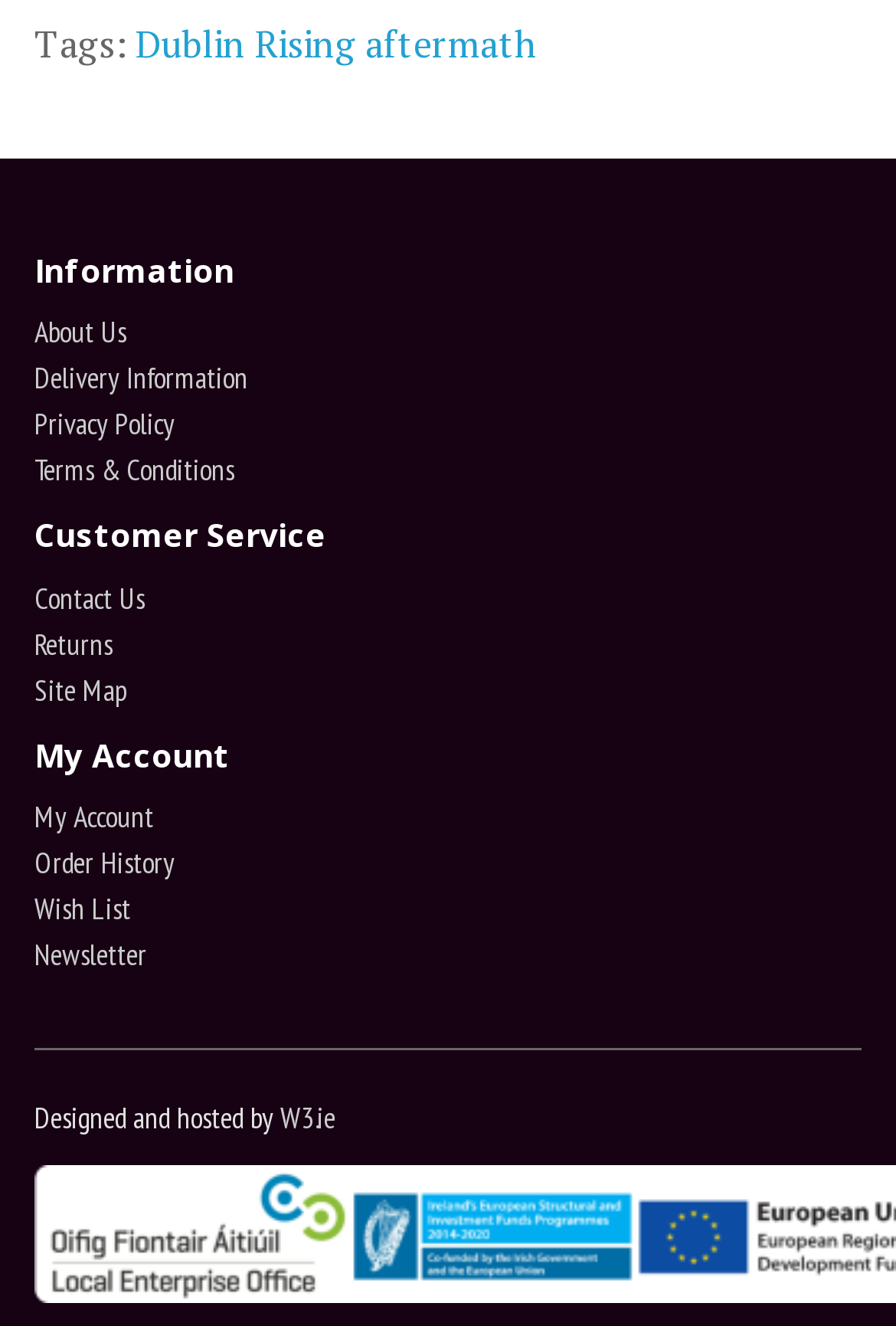Please identify the bounding box coordinates of the clickable area that will fulfill the following instruction: "View information about Dublin Rising aftermath". The coordinates should be in the format of four float numbers between 0 and 1, i.e., [left, top, right, bottom].

[0.151, 0.014, 0.597, 0.052]